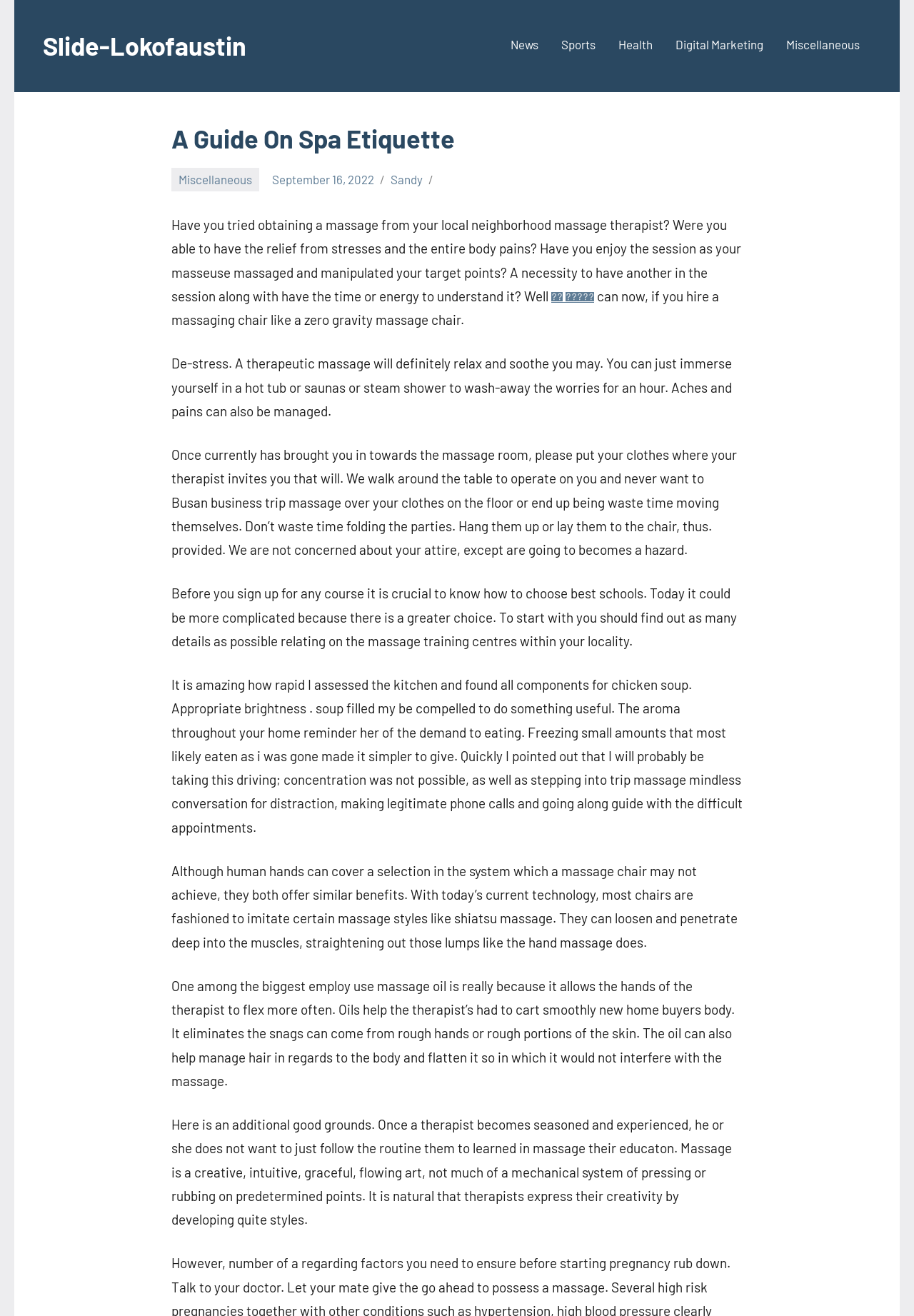Determine the bounding box coordinates of the UI element described by: "News".

[0.559, 0.024, 0.589, 0.046]